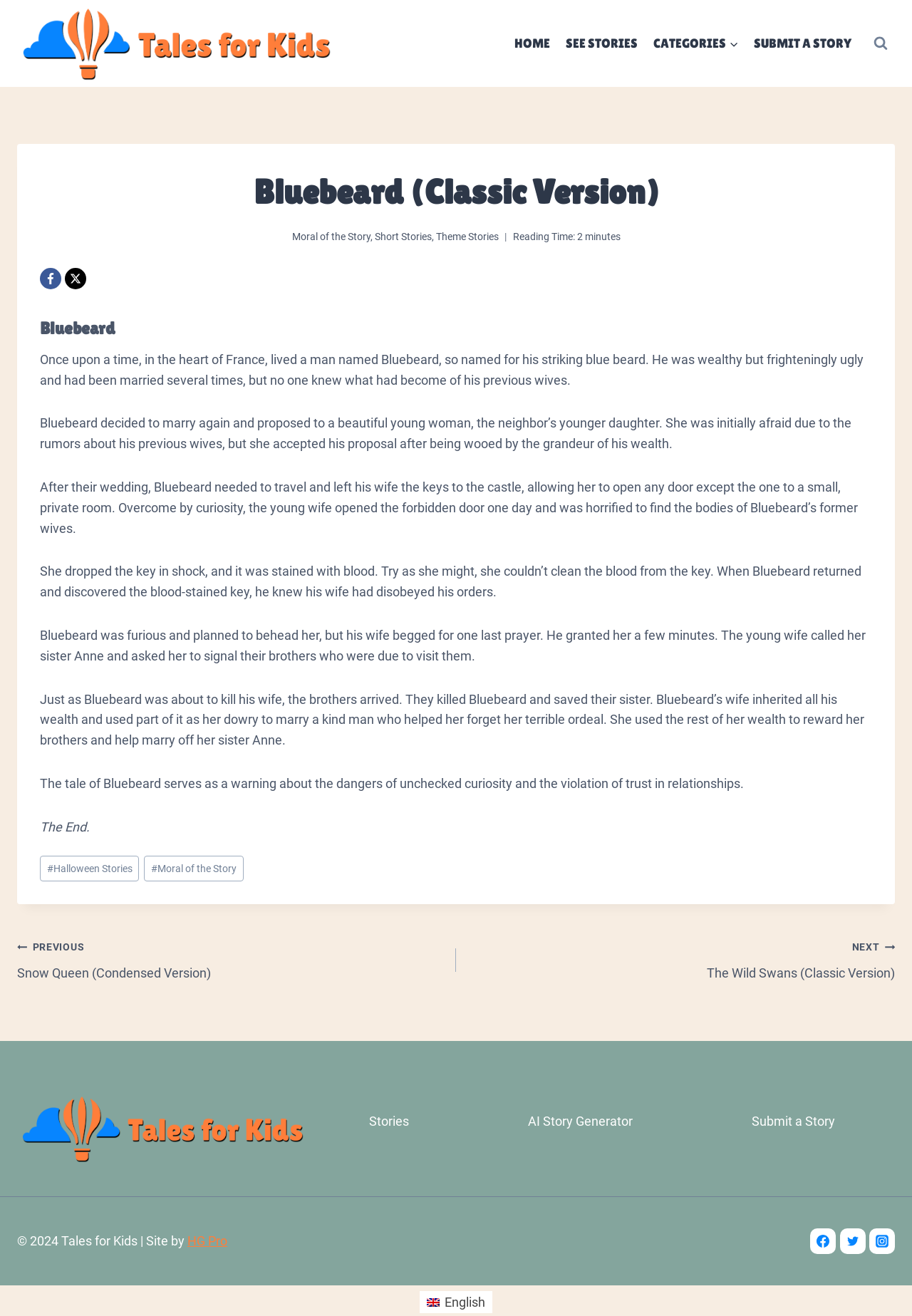Please identify the bounding box coordinates of the element's region that should be clicked to execute the following instruction: "Click on the HOME link". The bounding box coordinates must be four float numbers between 0 and 1, i.e., [left, top, right, bottom].

[0.556, 0.014, 0.612, 0.052]